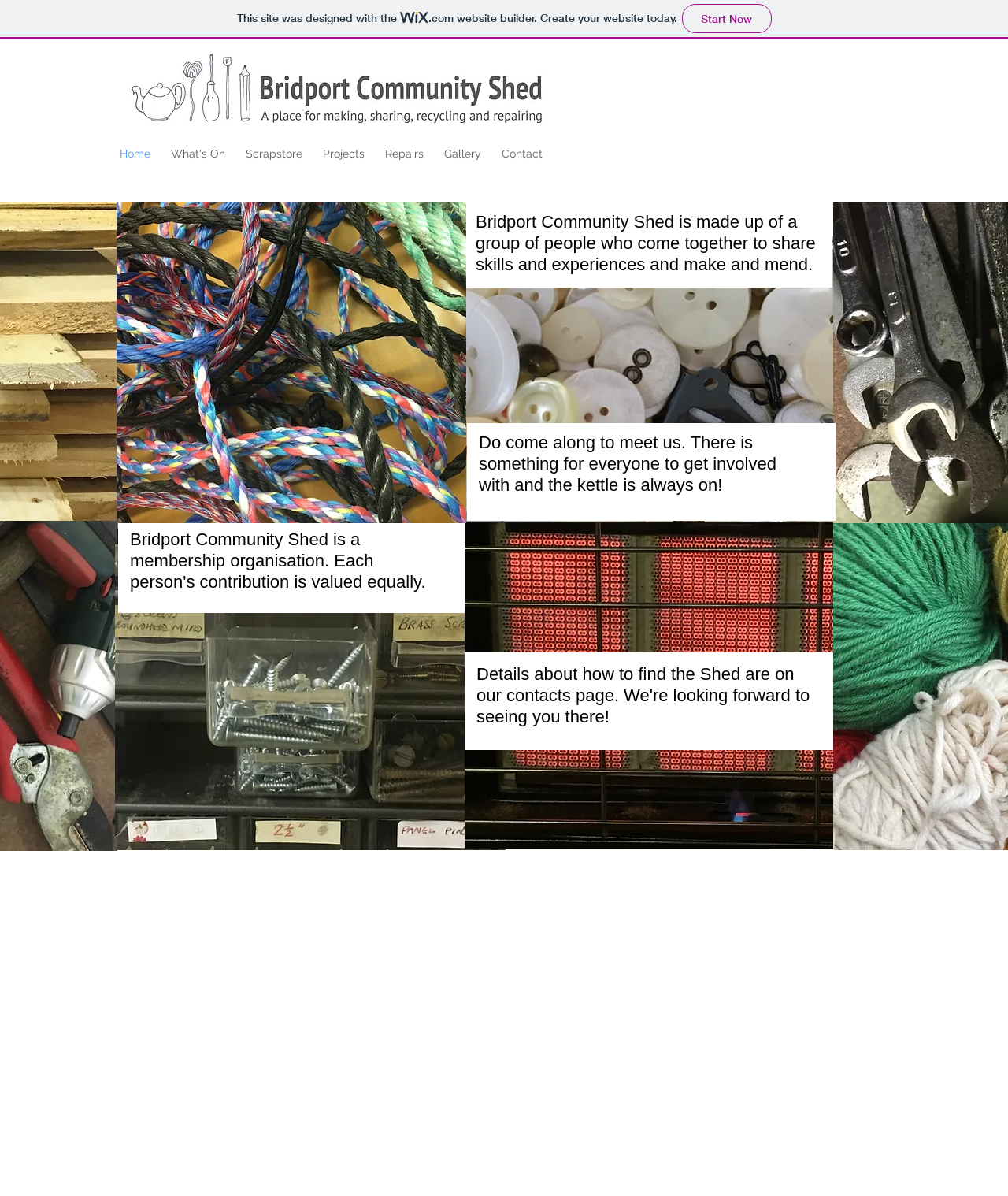Determine the bounding box coordinates of the clickable area required to perform the following instruction: "Explore the 'Scrapstore'". The coordinates should be represented as four float numbers between 0 and 1: [left, top, right, bottom].

[0.234, 0.117, 0.31, 0.14]